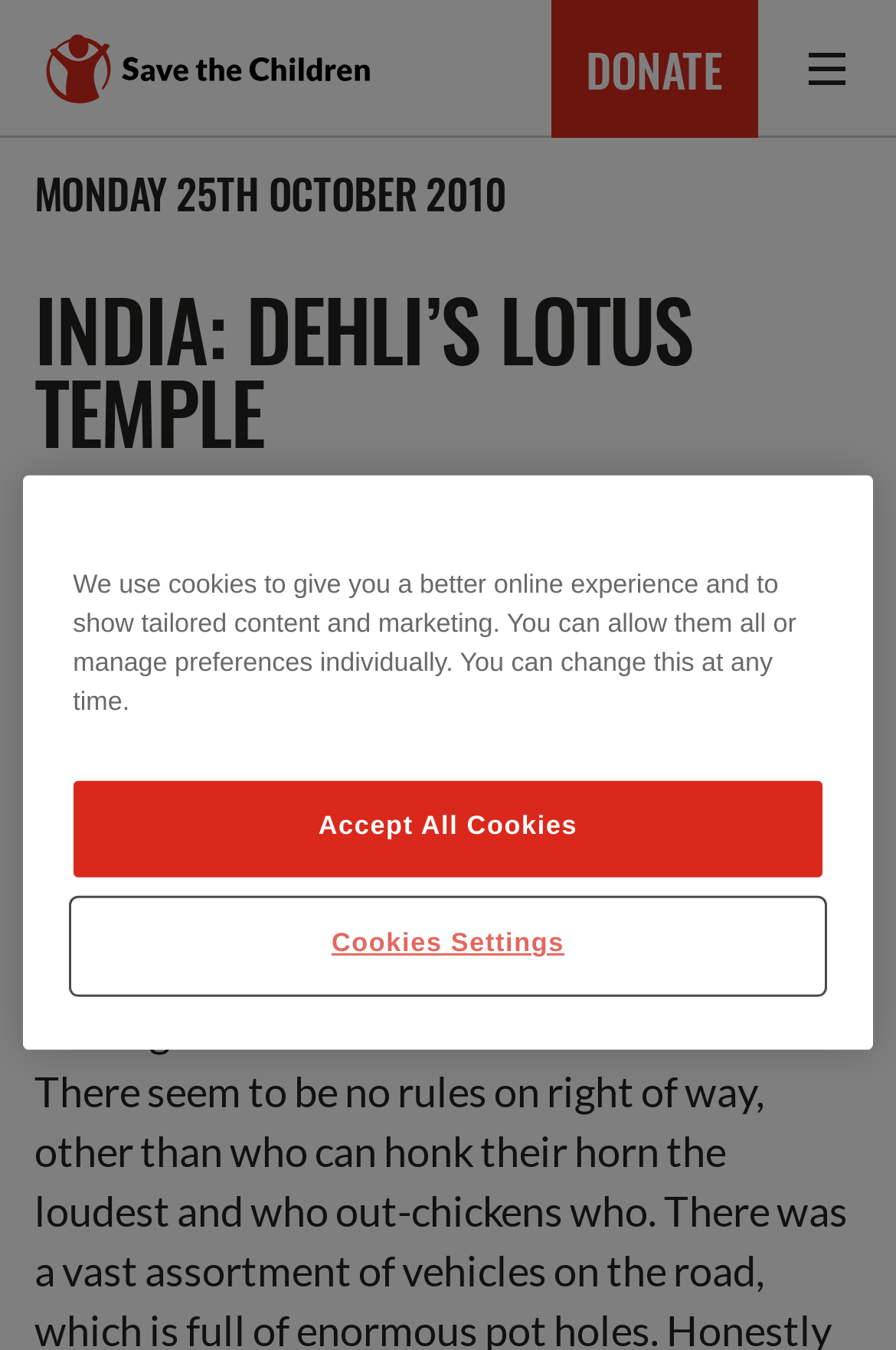Please determine and provide the text content of the webpage's heading.

INDIA: DEHLI’S LOTUS TEMPLE